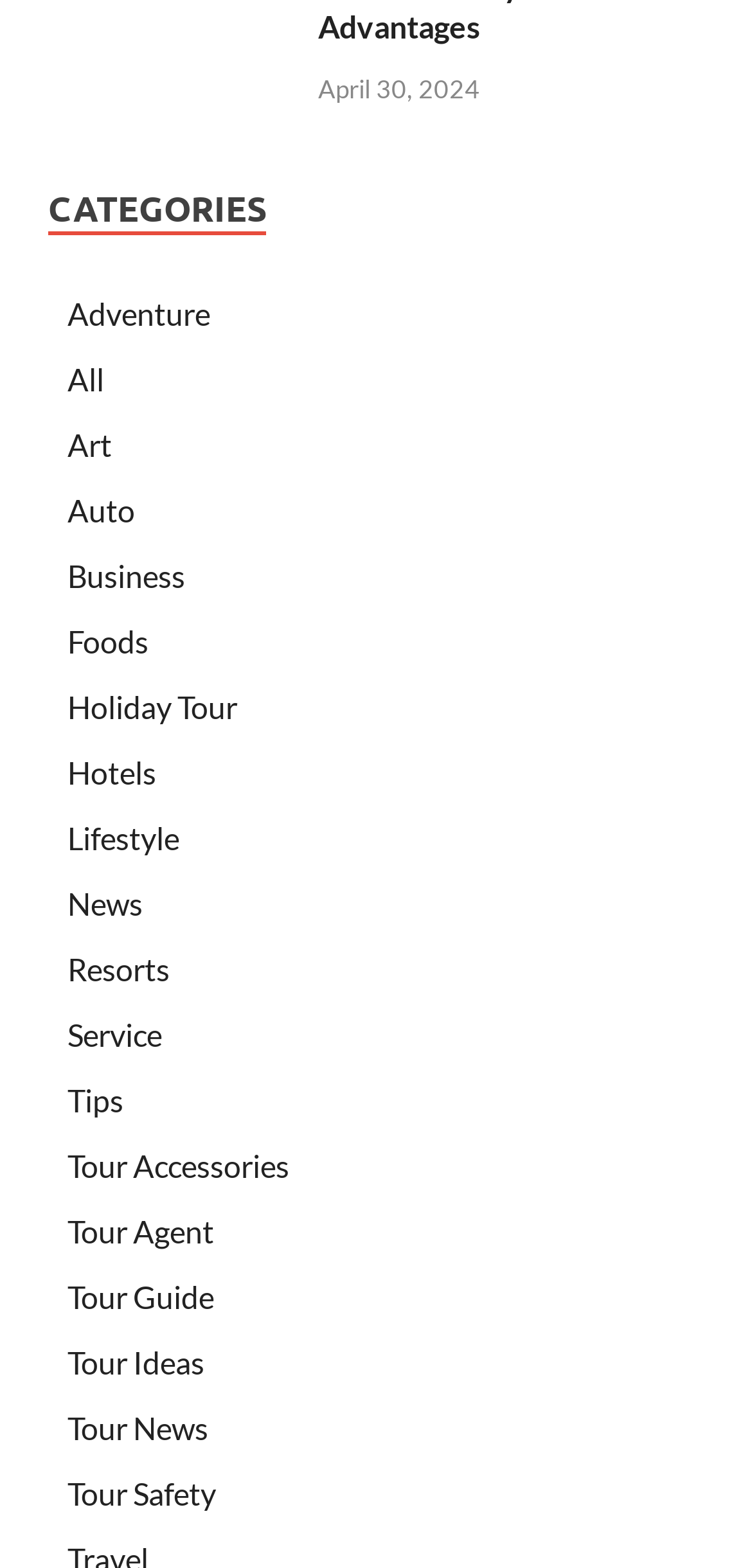Determine the bounding box coordinates for the area that should be clicked to carry out the following instruction: "explore Tour Guide".

[0.09, 0.816, 0.285, 0.839]